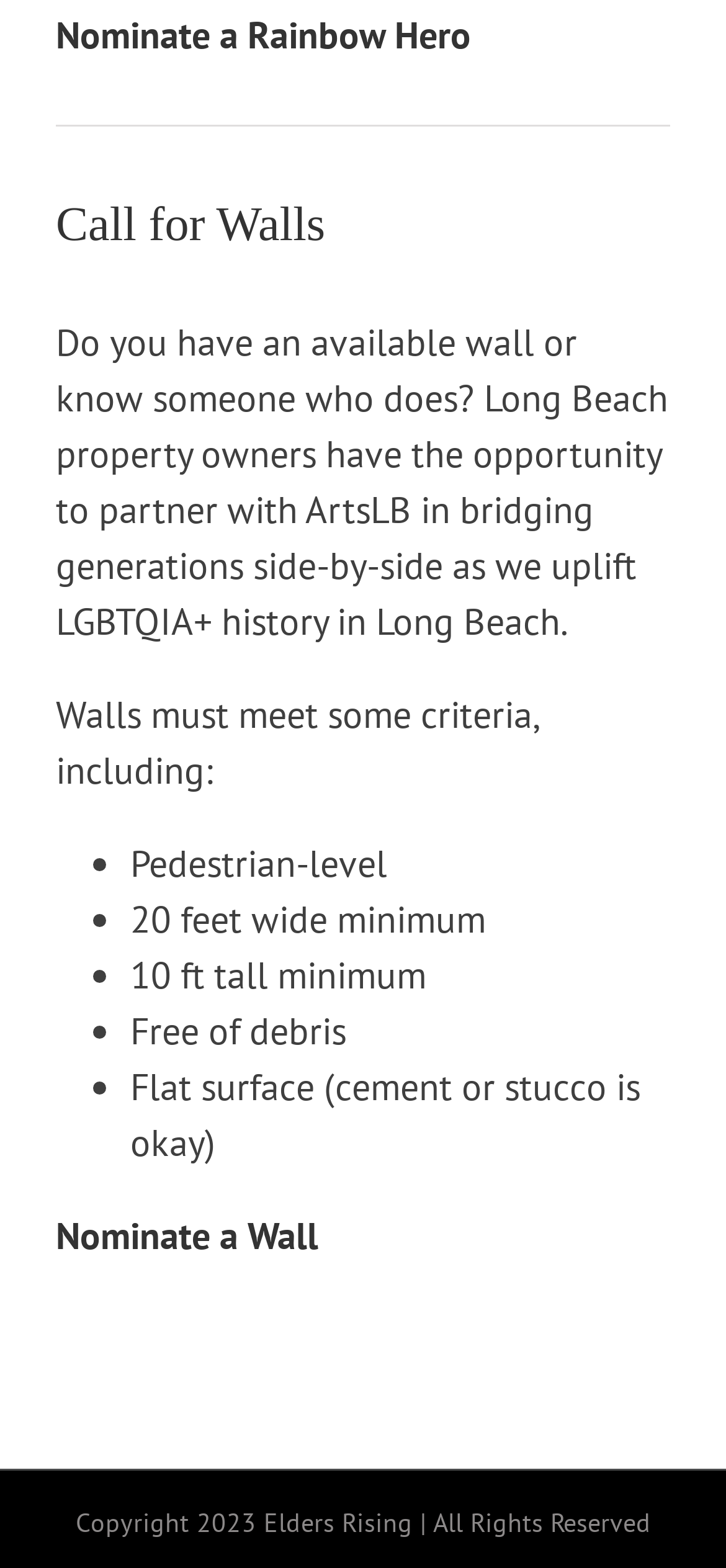What is the minimum width required for a wall?
Please craft a detailed and exhaustive response to the question.

According to the list of criteria, one of the requirements is that the wall must be '20 feet wide minimum', as indicated by the StaticText element.